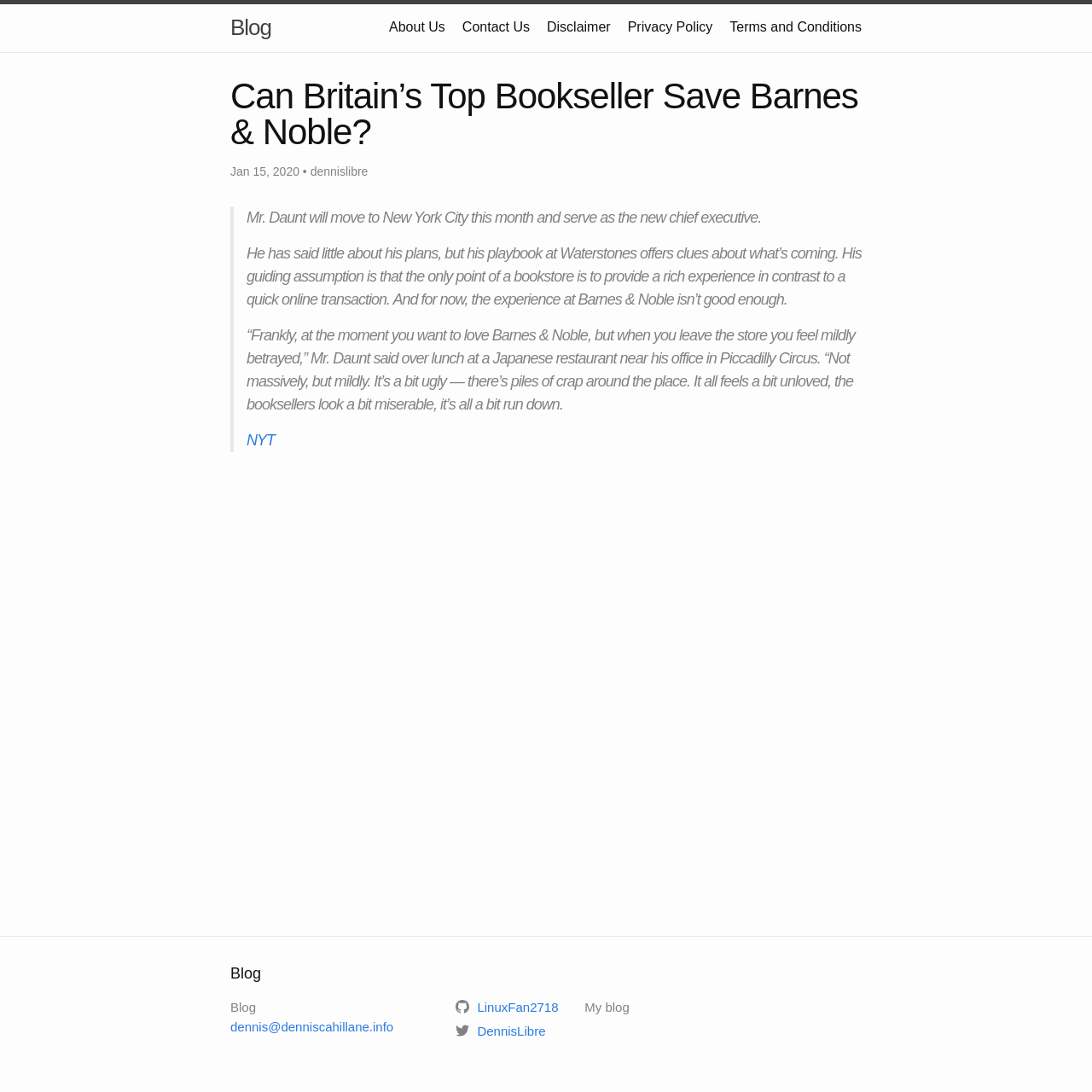What is the current state of Barnes & Noble?
Your answer should be a single word or phrase derived from the screenshot.

Run down